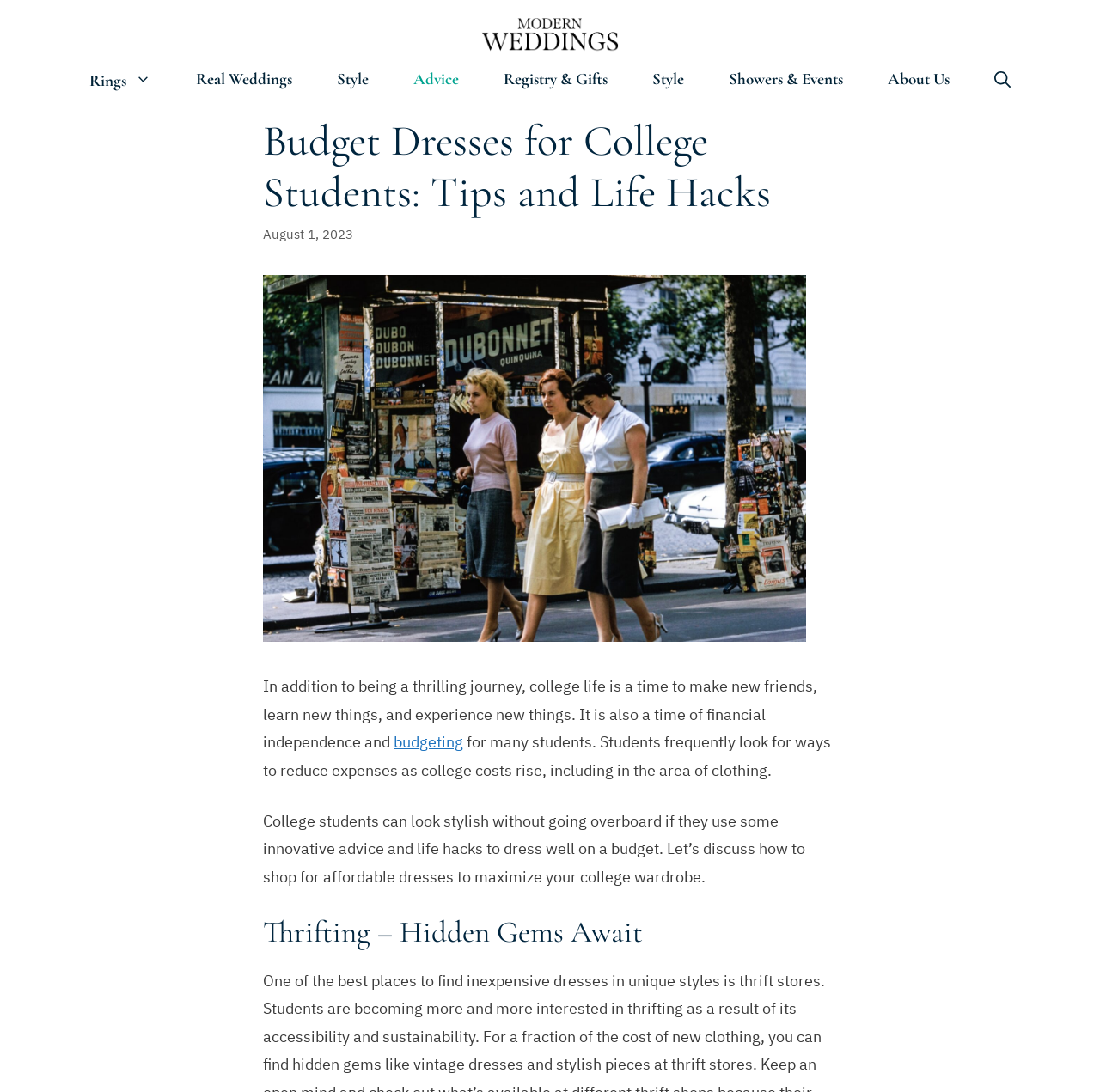Locate the bounding box coordinates of the element that should be clicked to fulfill the instruction: "Explore the Rings section".

[0.061, 0.063, 0.158, 0.082]